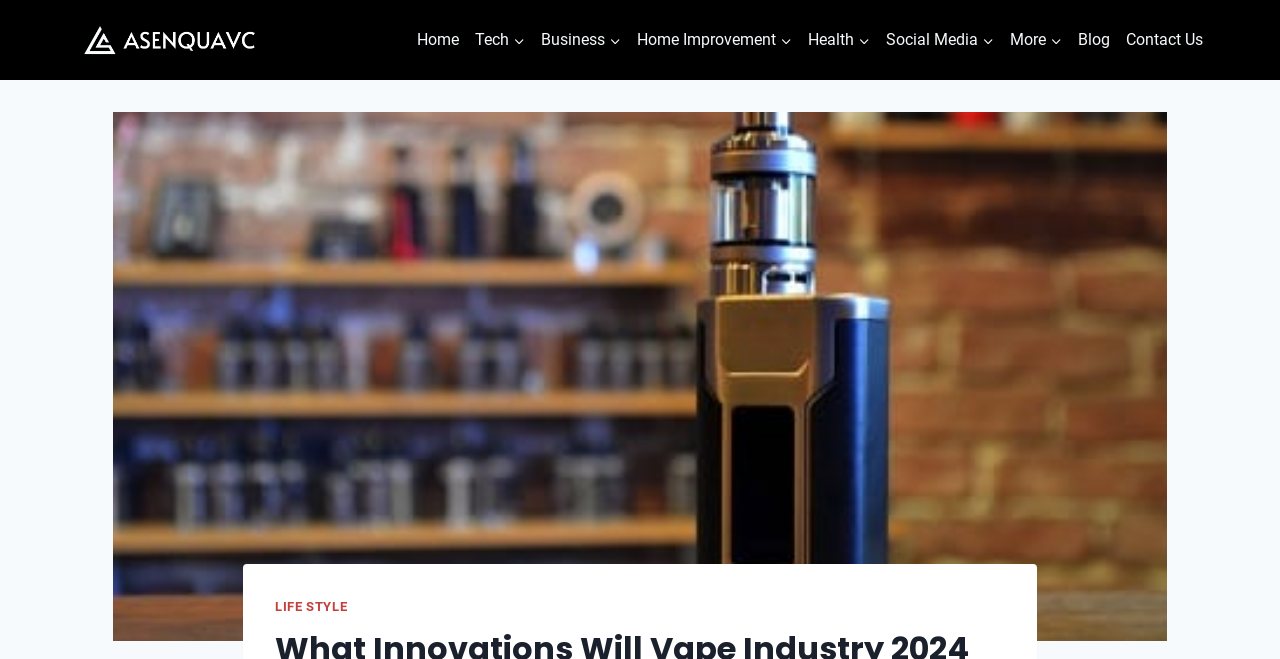Based on the element description: "HealthExpand", identify the UI element and provide its bounding box coordinates. Use four float numbers between 0 and 1, [left, top, right, bottom].

[0.625, 0.024, 0.686, 0.097]